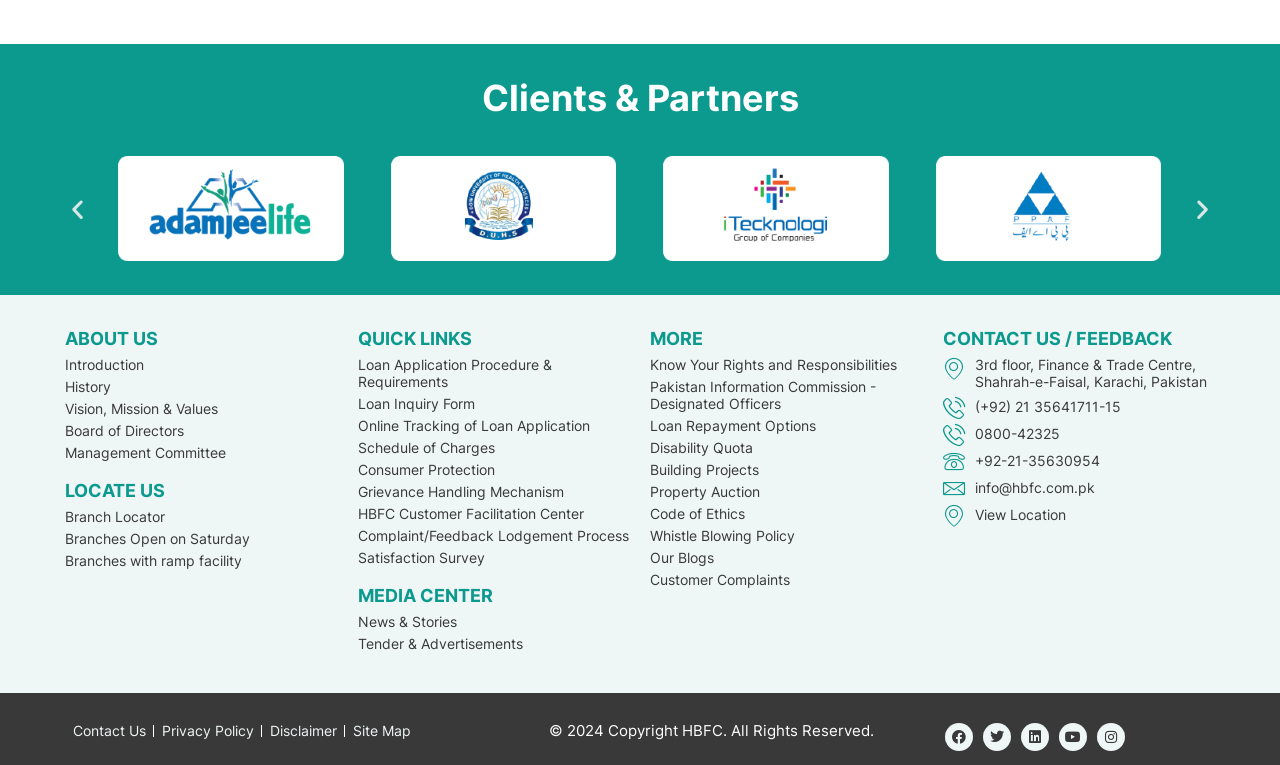Reply to the question with a single word or phrase:
How many links are there under 'QUICK LINKS'?

9